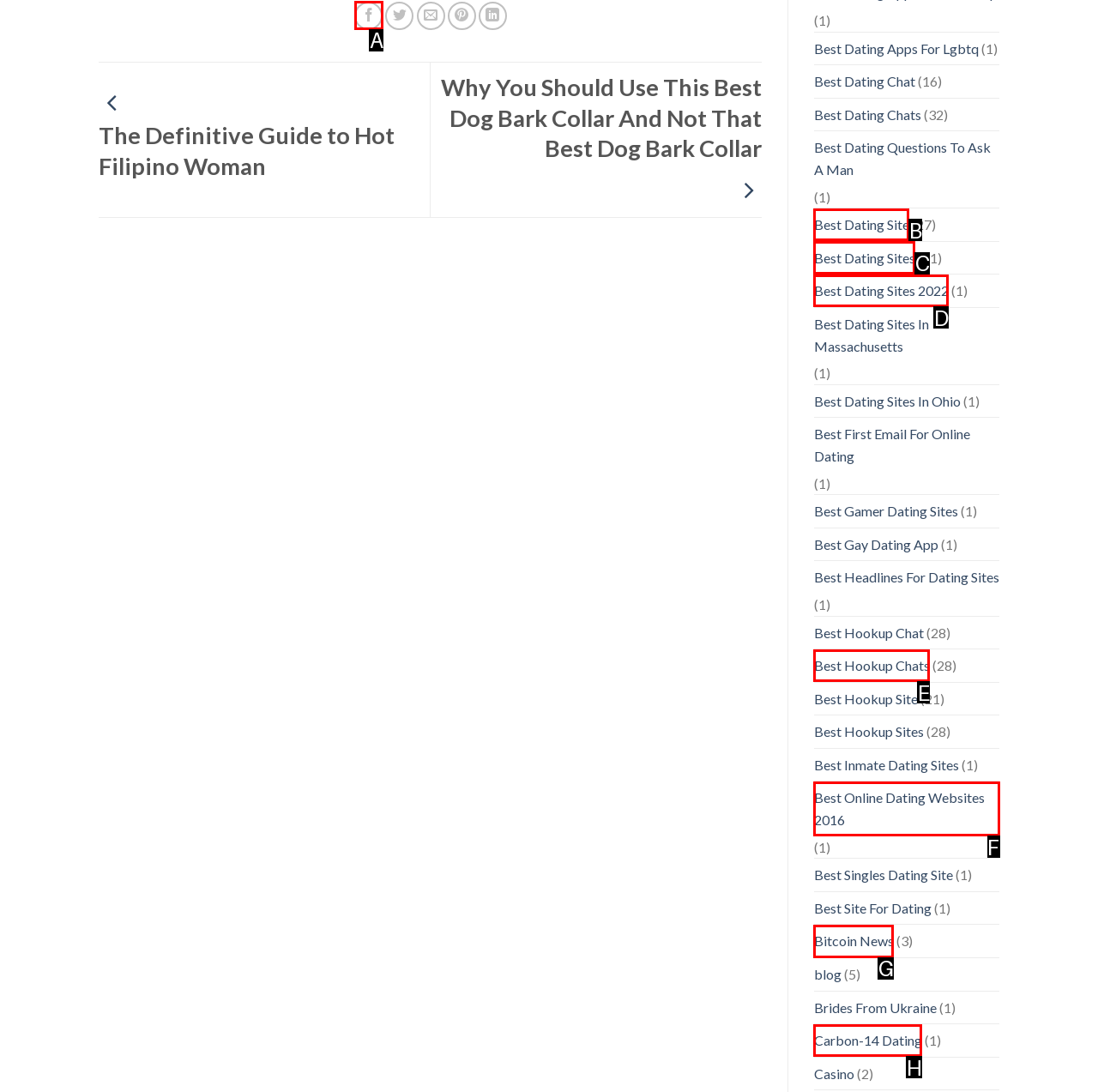Which option should you click on to fulfill this task: Share on Facebook? Answer with the letter of the correct choice.

A